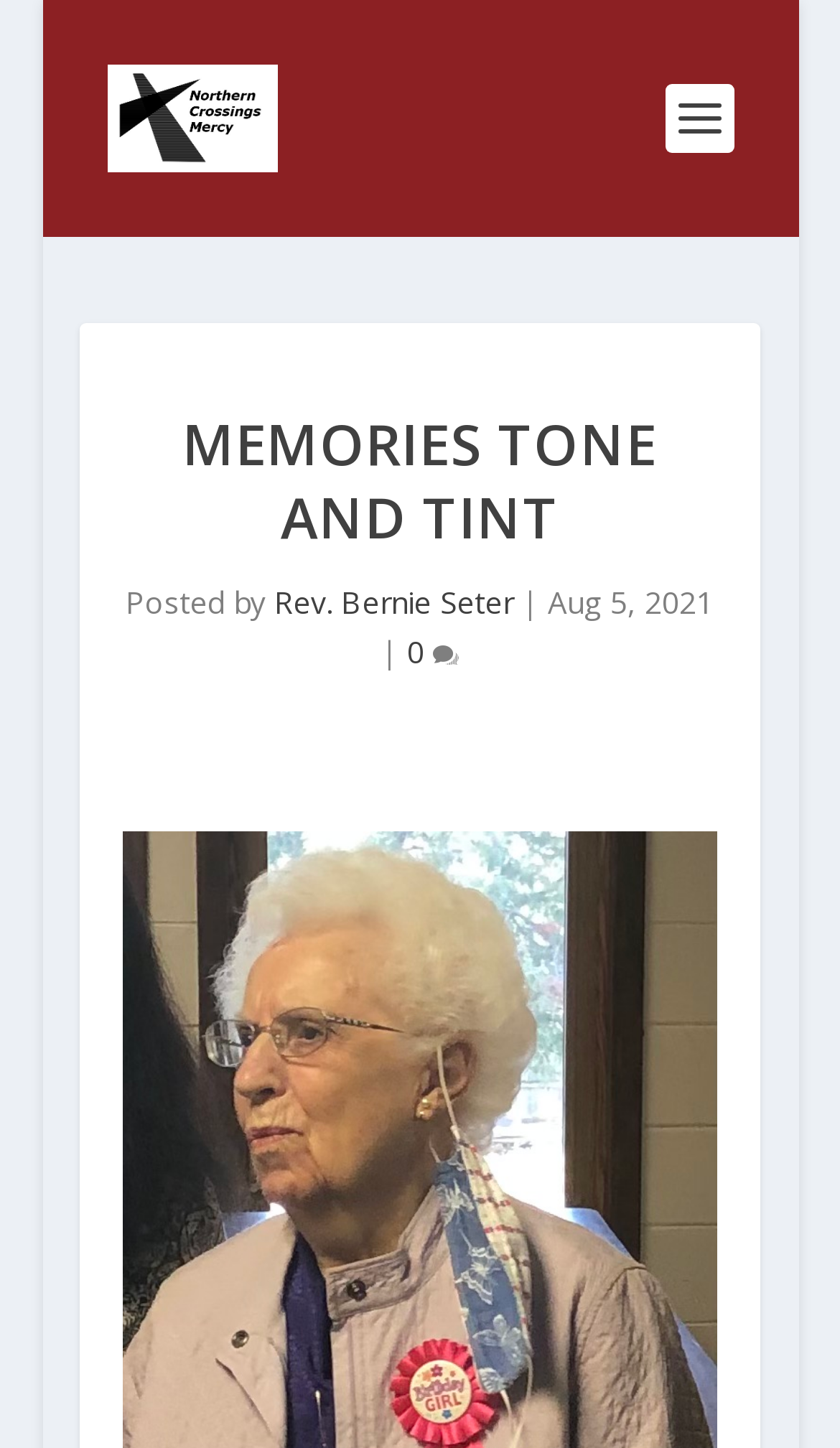What is the purpose of the image?
Based on the screenshot, provide a one-word or short-phrase response.

Decoration or illustration